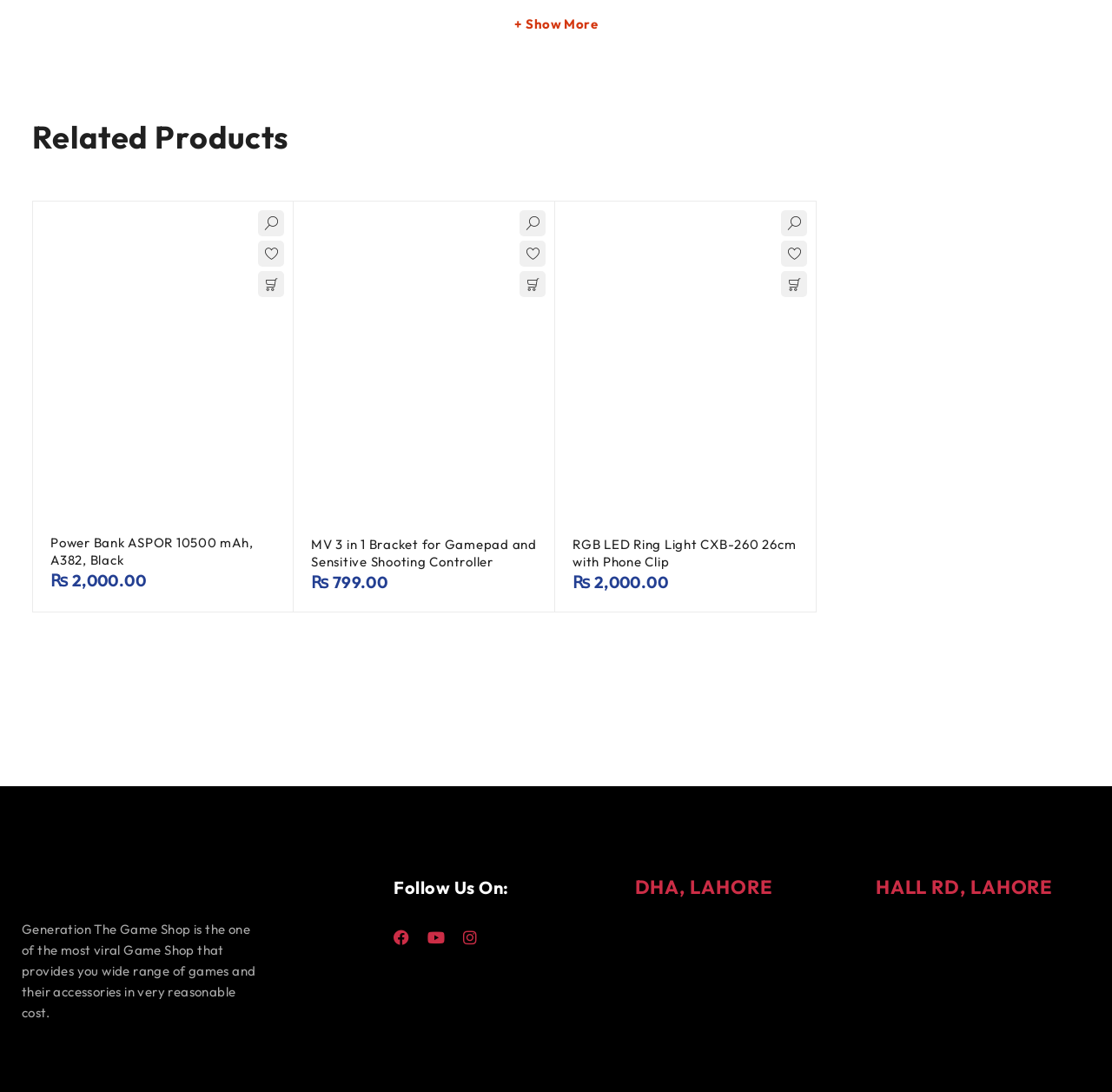Identify the bounding box coordinates for the UI element described as: "Instagram".

[0.416, 0.851, 0.447, 0.883]